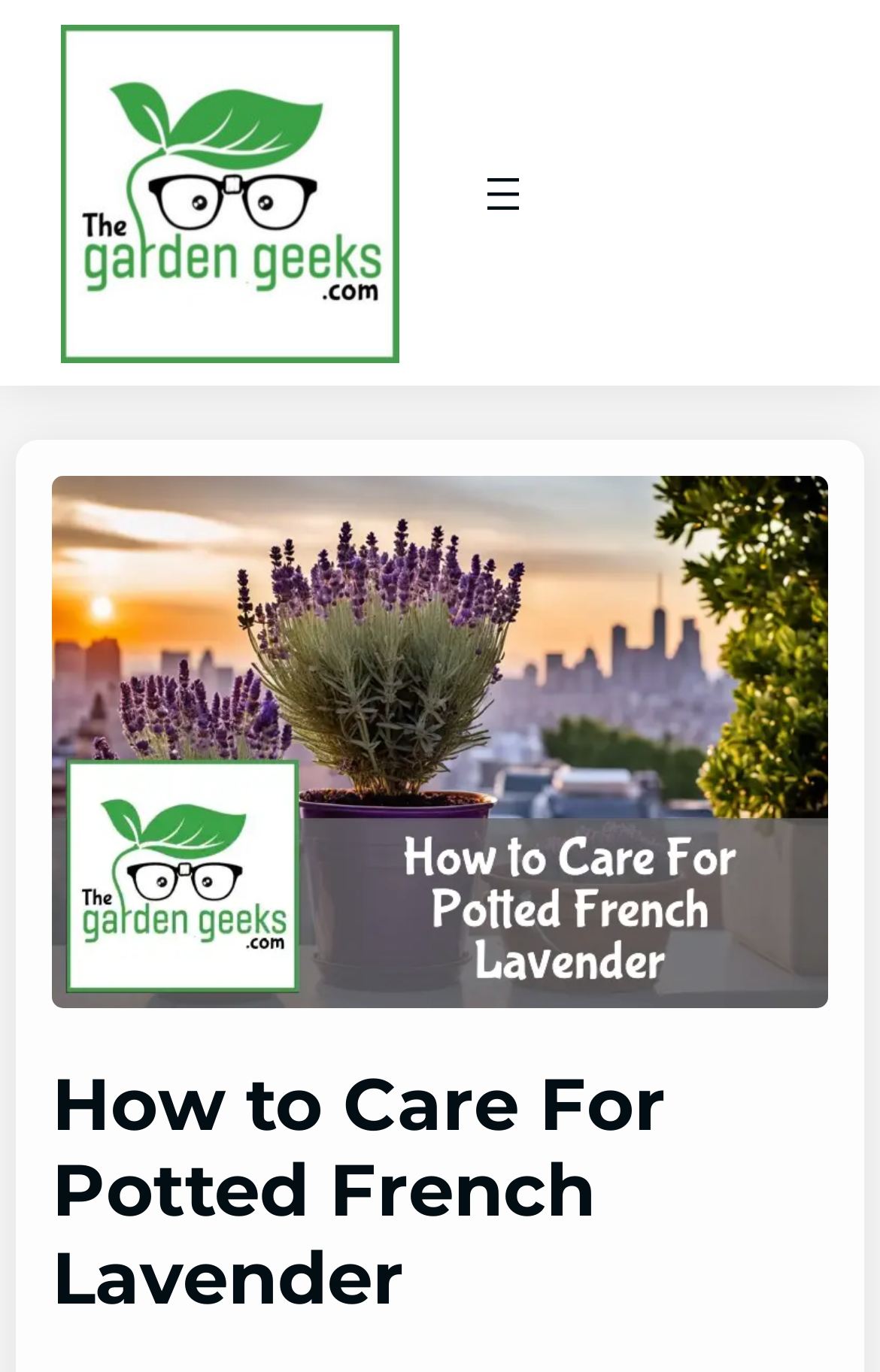Identify the bounding box coordinates for the UI element mentioned here: "alt="Agile Enterprise Academy"". Provide the coordinates as four float values between 0 and 1, i.e., [left, top, right, bottom].

None